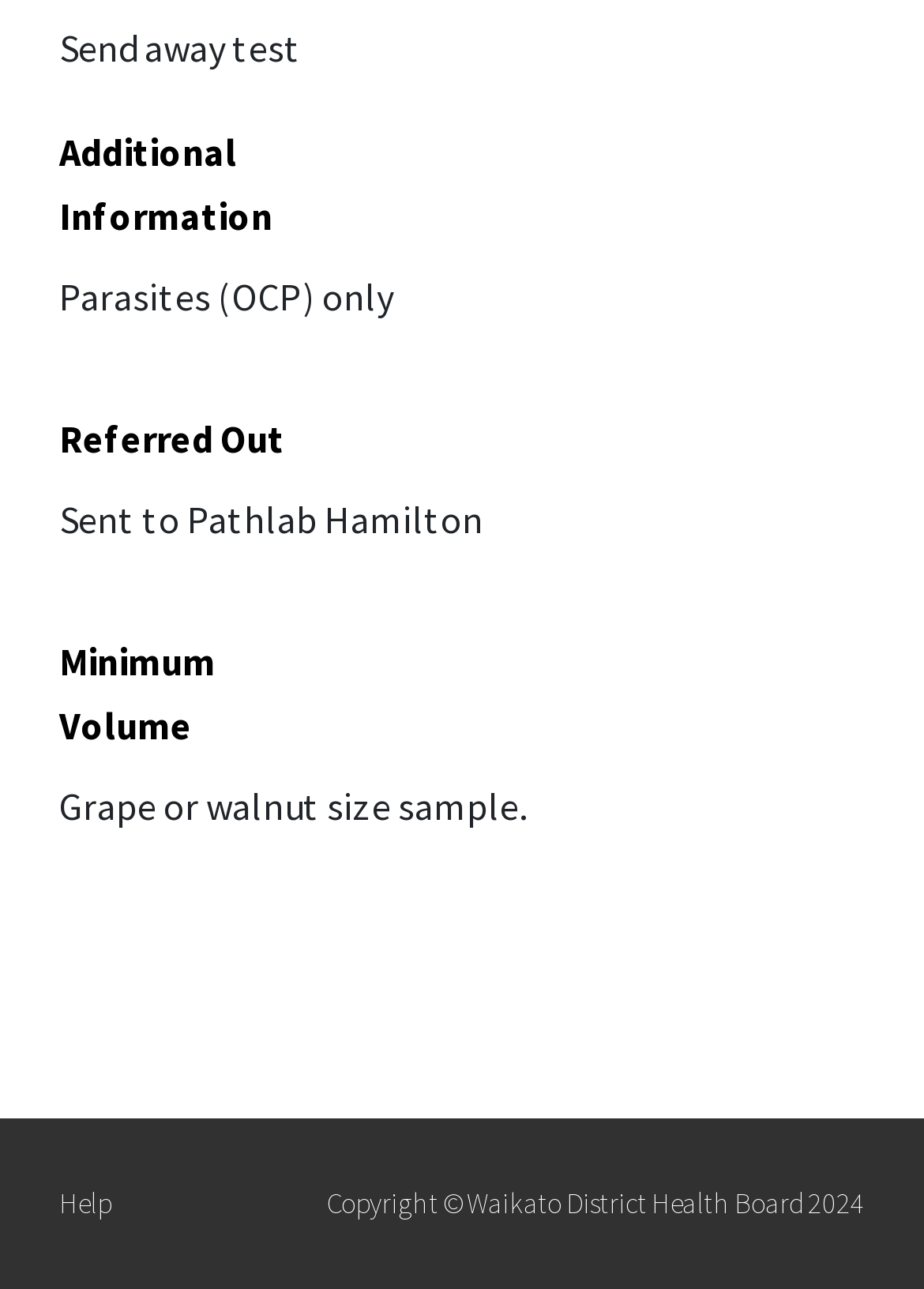Determine the bounding box coordinates of the UI element described below. Use the format (top-left x, top-left y, bottom-right x, bottom-right y) with floating point numbers between 0 and 1: SOLUTION

None